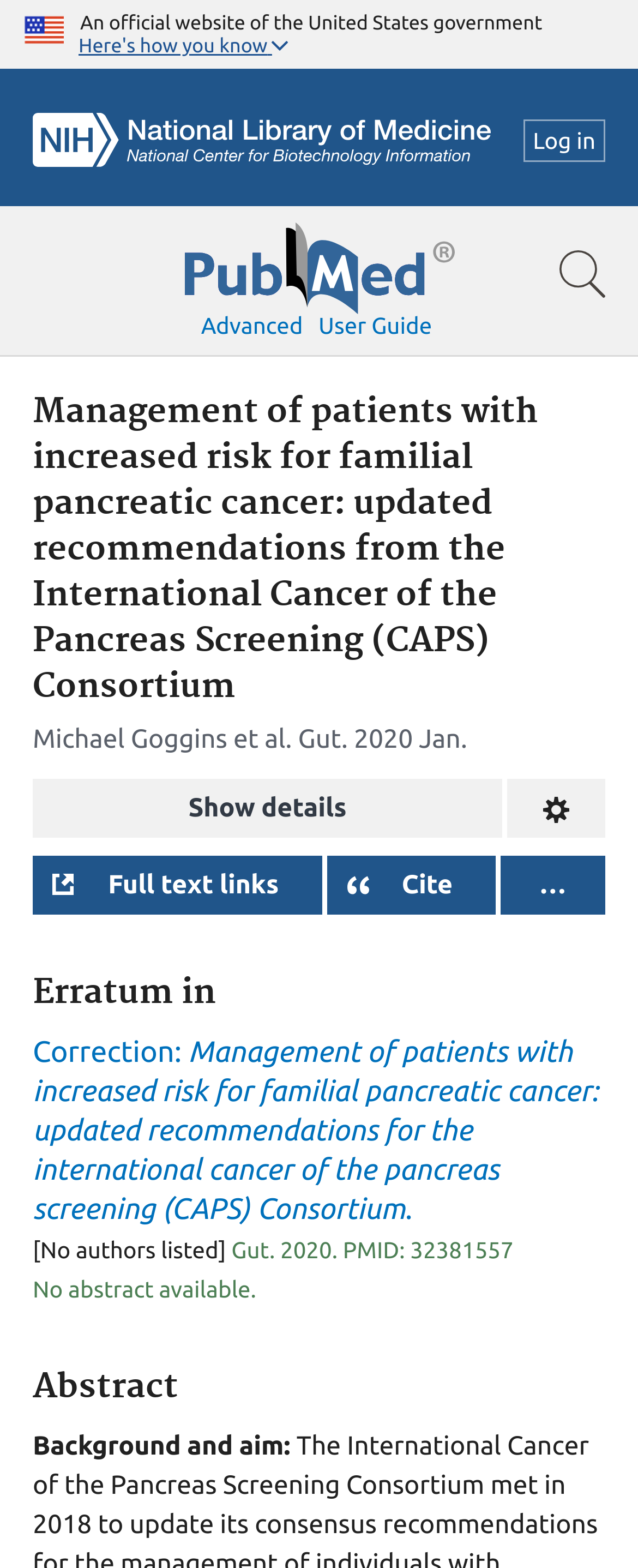What is the logo on the top left corner?
Please provide a single word or phrase as your answer based on the image.

NCBI Logo